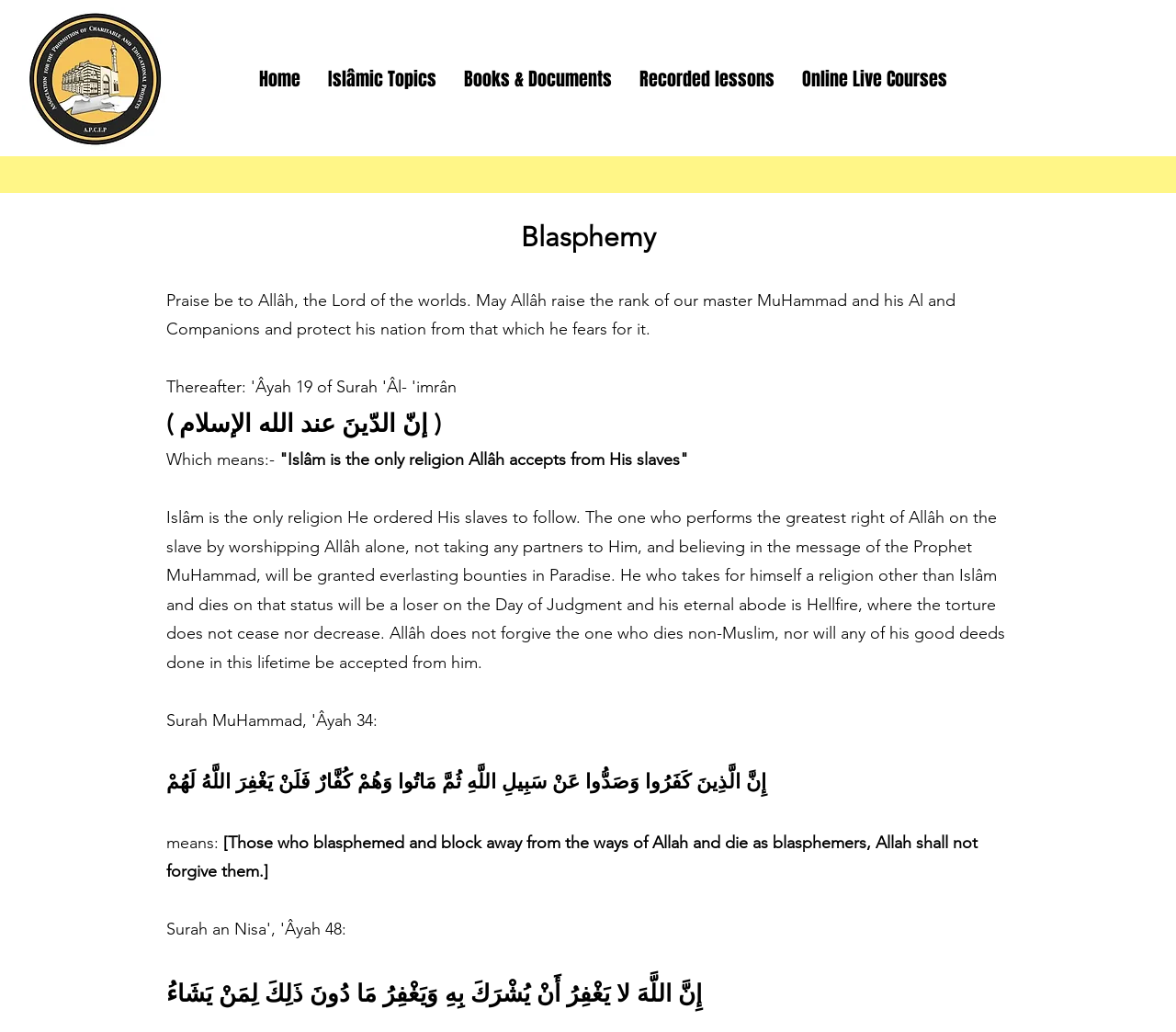What is the name of the website?
Offer a detailed and full explanation in response to the question.

The name of the website is 'Blasphemy' which is obtained from the root element 'Blasphemy | APCEP' focused: True.